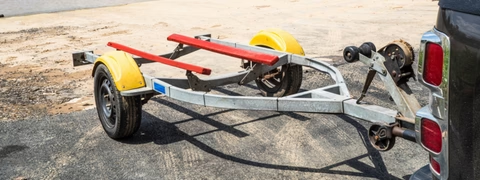Elaborate on all the elements present in the image.

The image shows a boat trailer parked on a paved surface, highlighting its structure and components. The trailer features bright yellow wheels and red supports, showcasing a streamlined design suitable for transporting boats. The frame appears to be made of metal, exhibiting a combination of stability and lightweight characteristics. The background is a mix of concrete and gravel, suggesting it is positioned in a practical setting for boating activities. This visual context relates to the topic of replacing bunk carpet on boat trailers, indicating that maintenance and care are important for ensuring the longevity of such equipment.